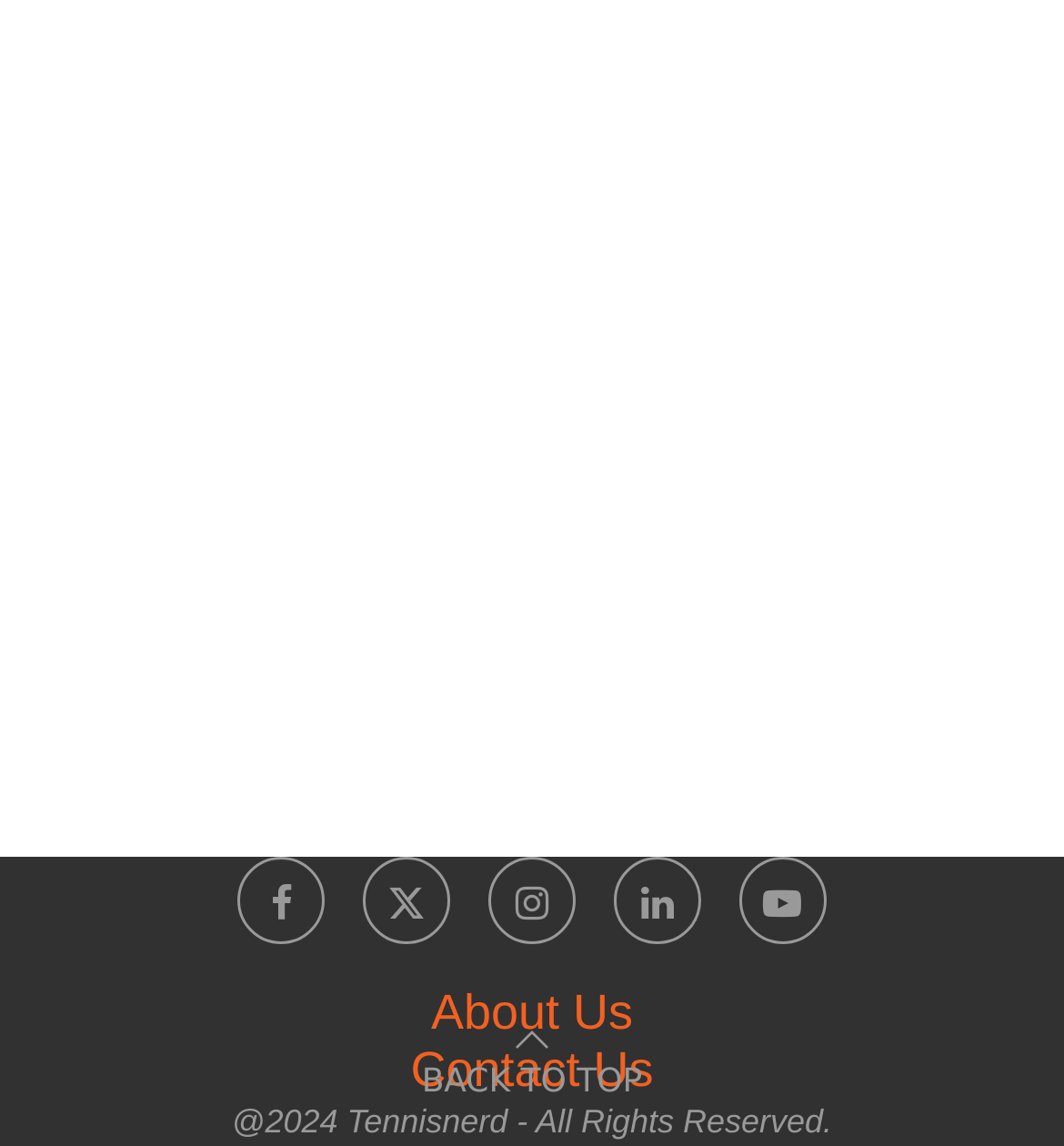Determine the bounding box coordinates for the area that should be clicked to carry out the following instruction: "Watch Tennisnerd videos on Youtube".

[0.694, 0.747, 0.776, 0.823]